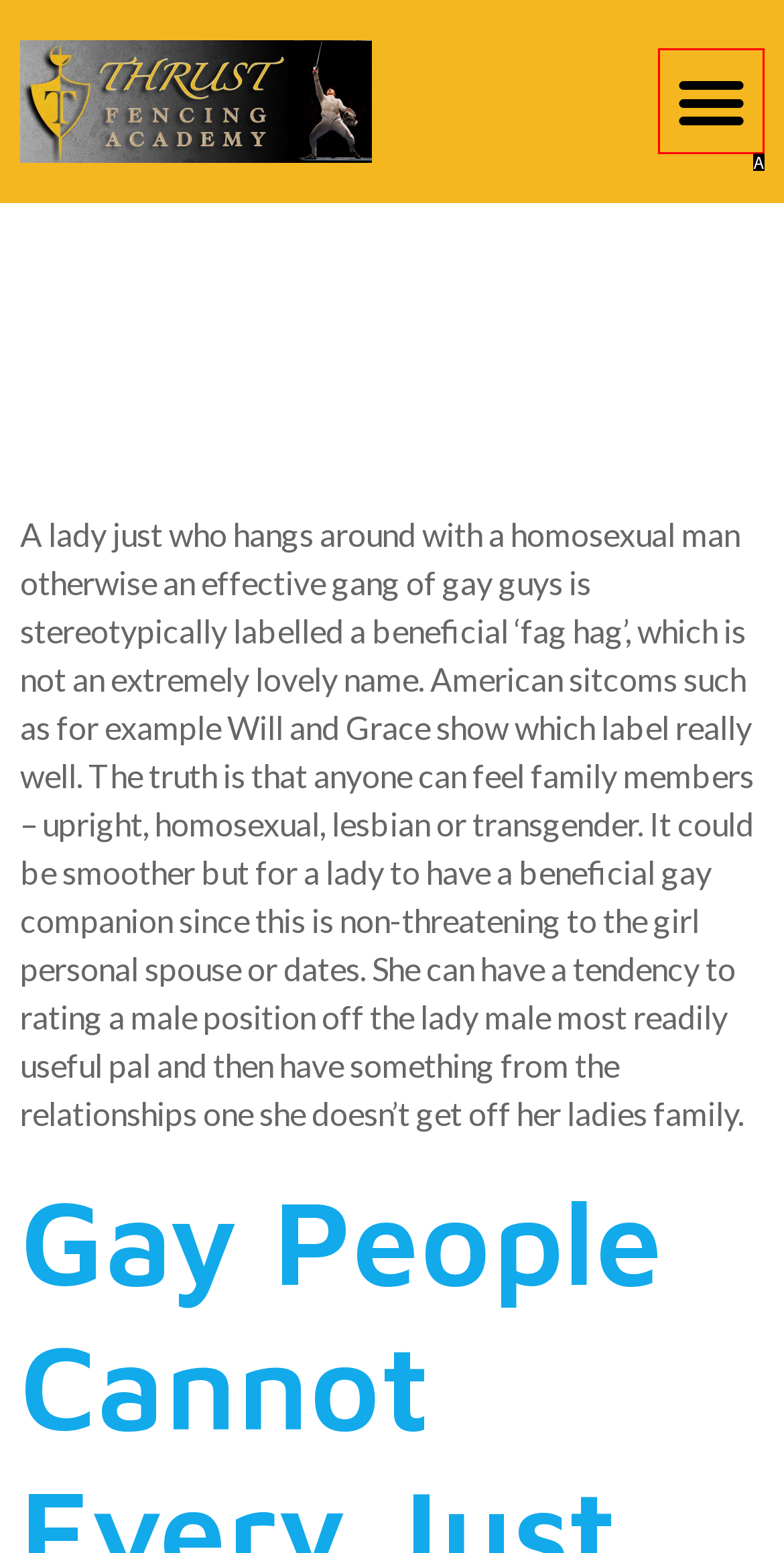Given the description: Menu, pick the option that matches best and answer with the corresponding letter directly.

A